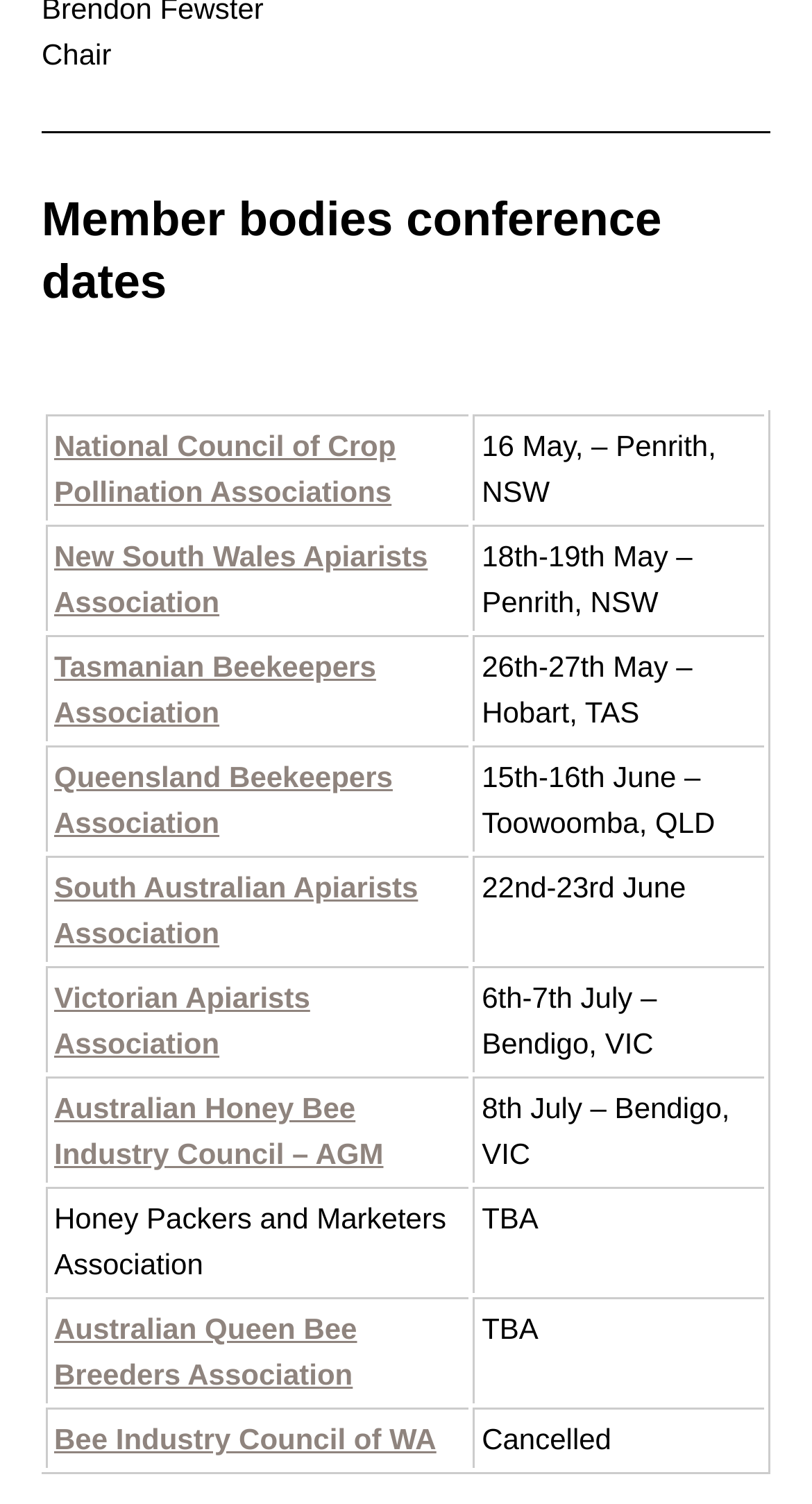Determine the bounding box coordinates of the clickable element to achieve the following action: 'View National Council of Crop Pollination Associations'. Provide the coordinates as four float values between 0 and 1, formatted as [left, top, right, bottom].

[0.067, 0.285, 0.487, 0.338]